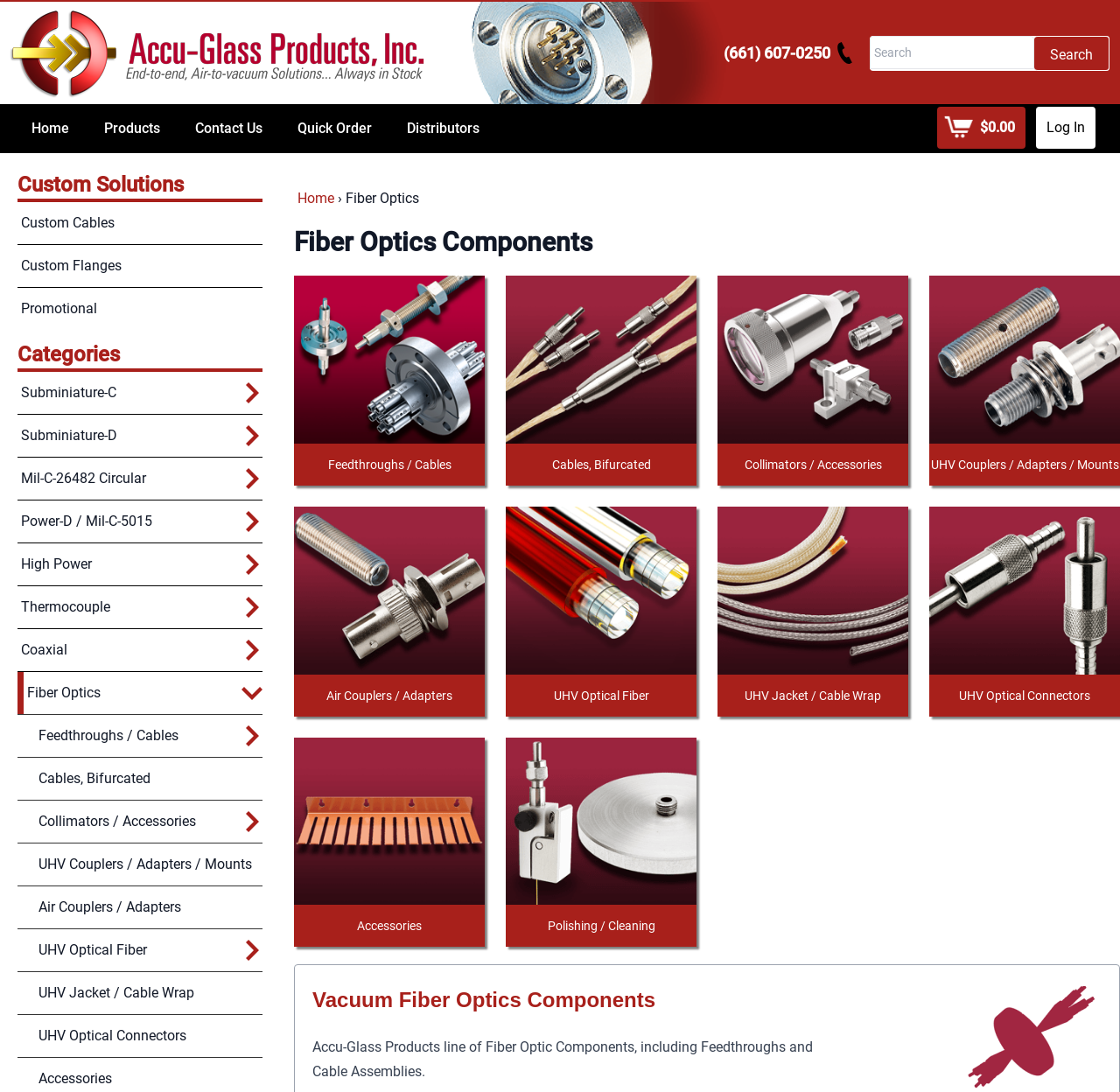Please answer the following question using a single word or phrase: 
What is the purpose of the search box?

To search products